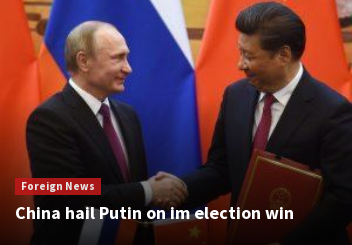What is the occasion of the meeting?
Please use the image to provide a one-word or short phrase answer.

Putin's election victory